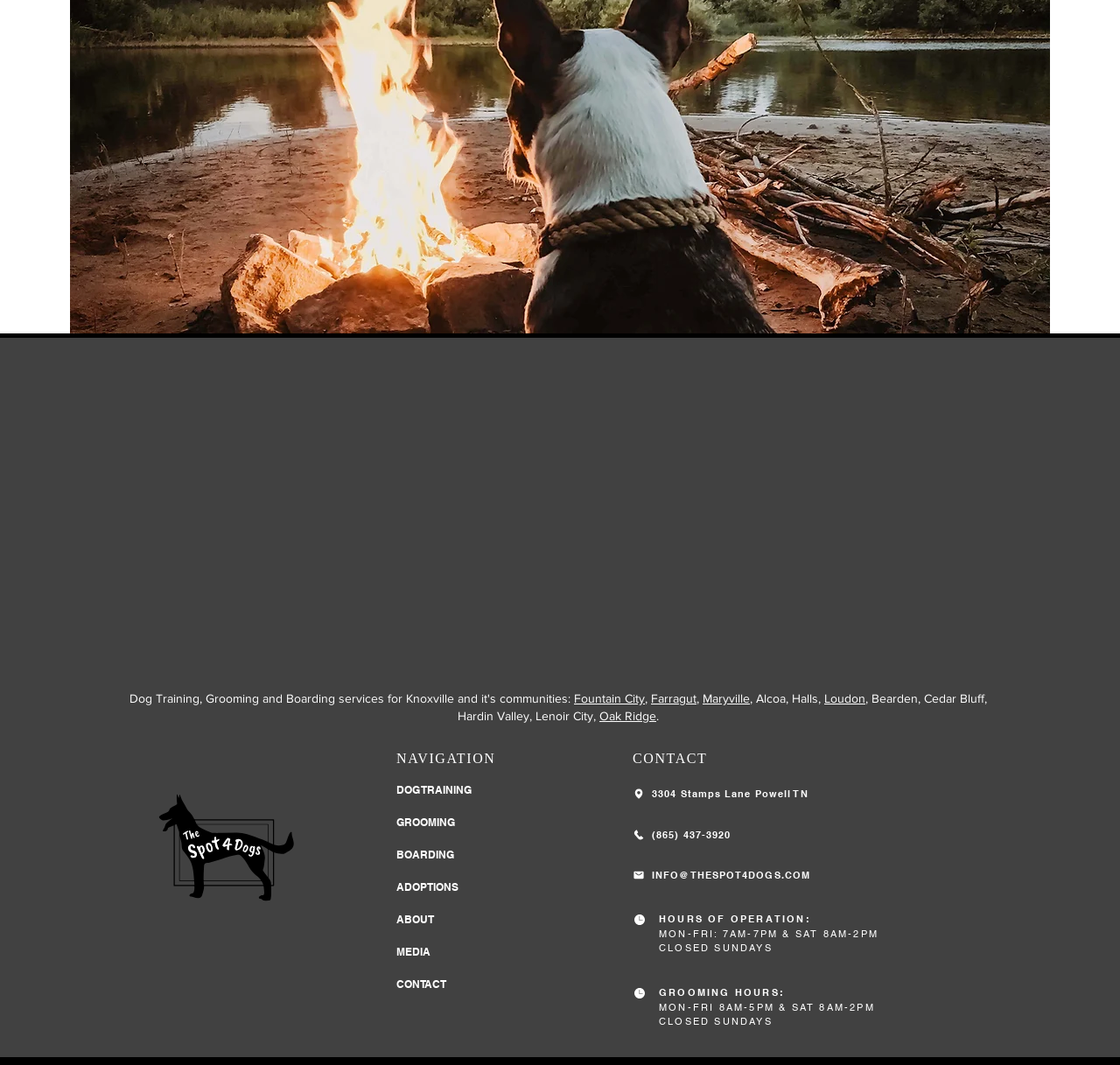Provide your answer to the question using just one word or phrase: What are the social media platforms listed?

Facebook, Instagram, Youtube